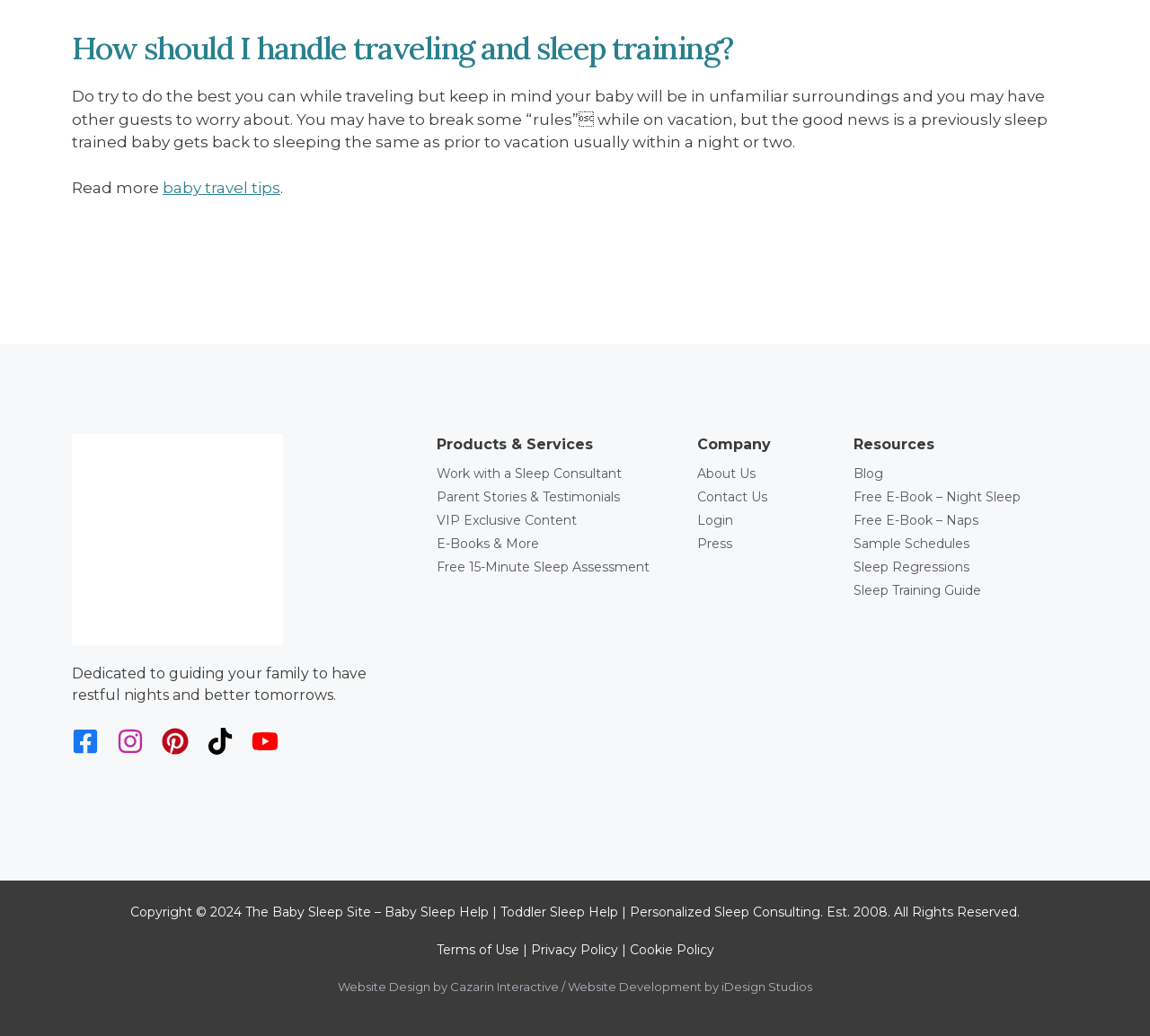Locate the bounding box coordinates of the element you need to click to accomplish the task described by this instruction: "Learn about baby travel tips".

[0.141, 0.173, 0.244, 0.19]